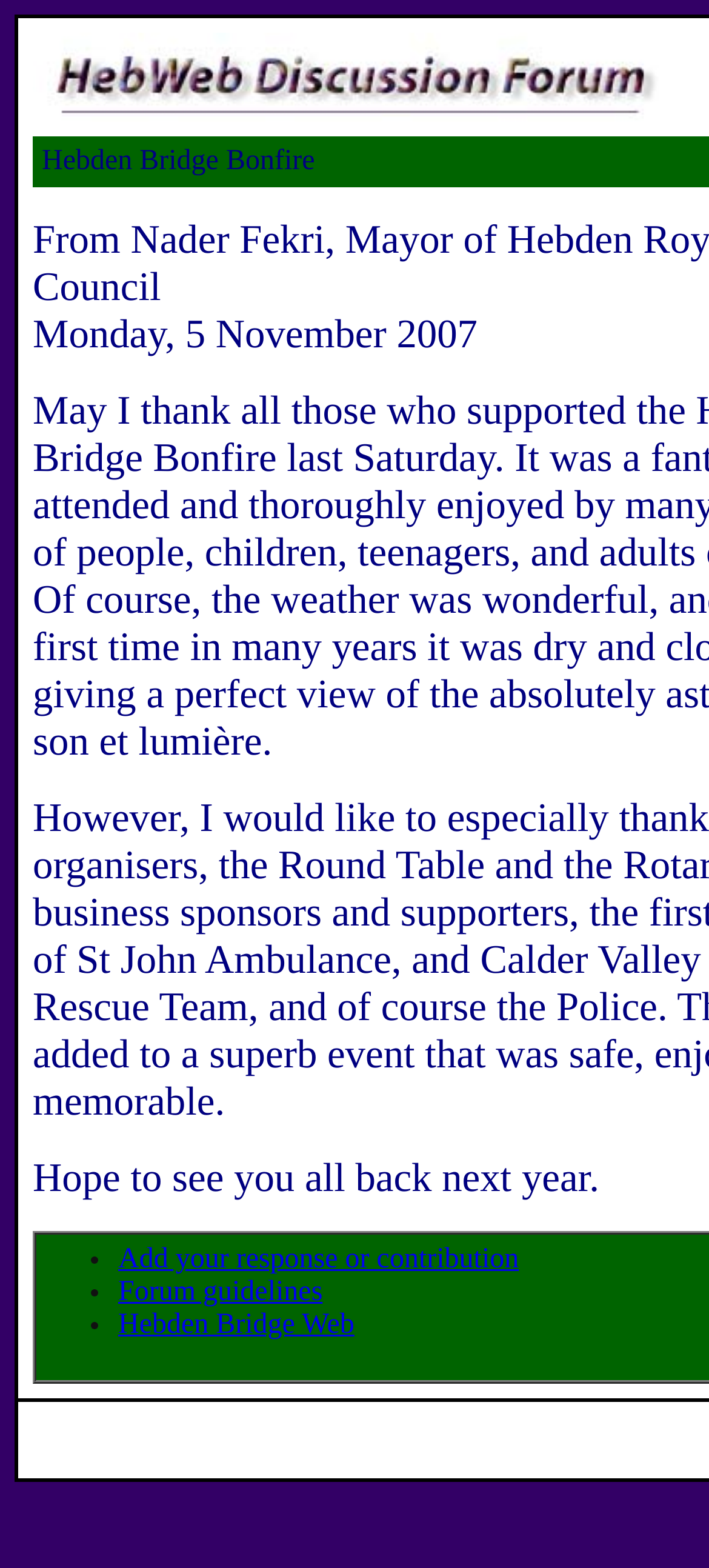Provide a brief response to the question below using a single word or phrase: 
What is the topic related to the webpage?

Hebden Bridge Bonfire